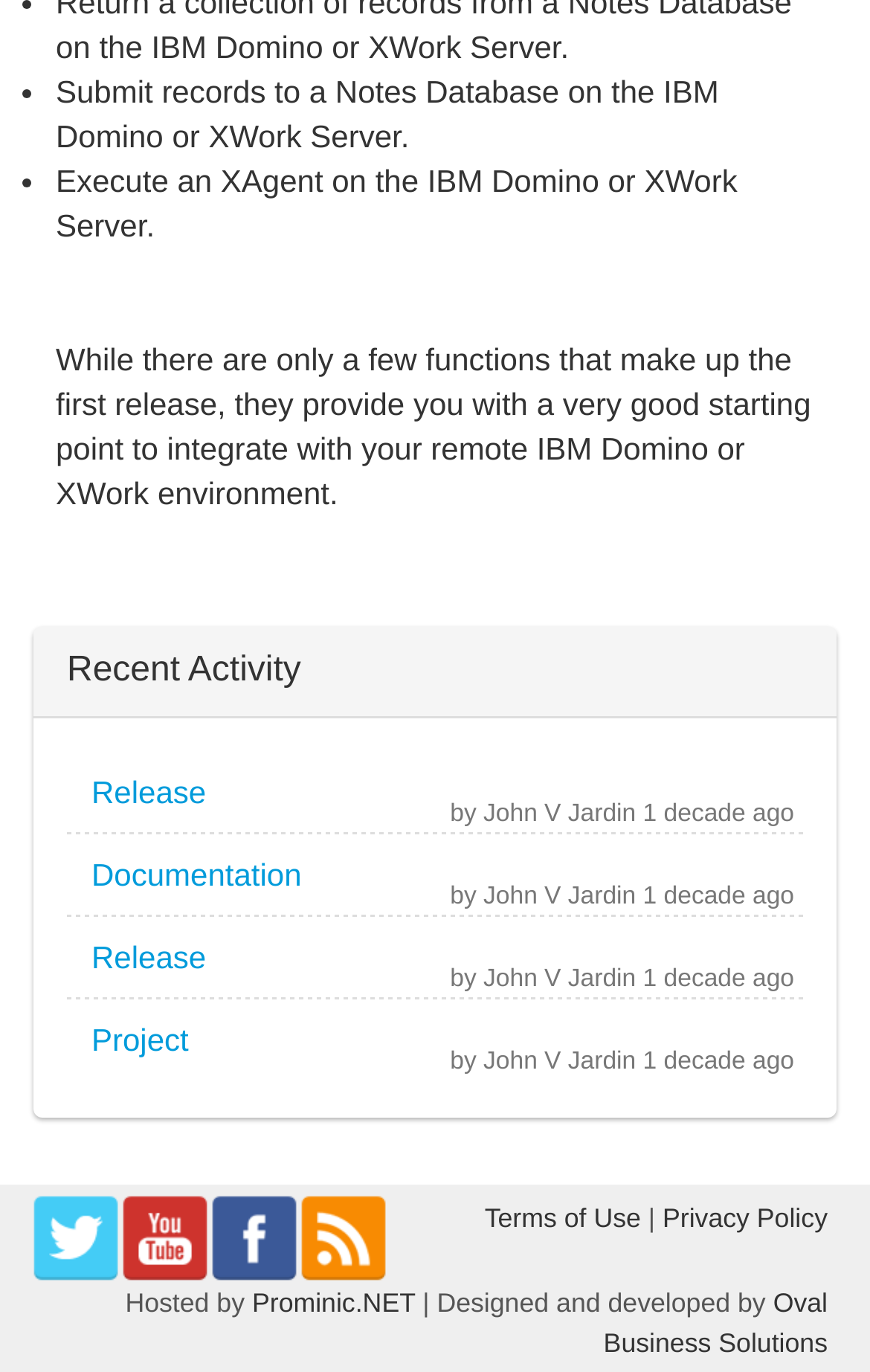Answer the following query with a single word or phrase:
How many links are there in the recent activity section?

4